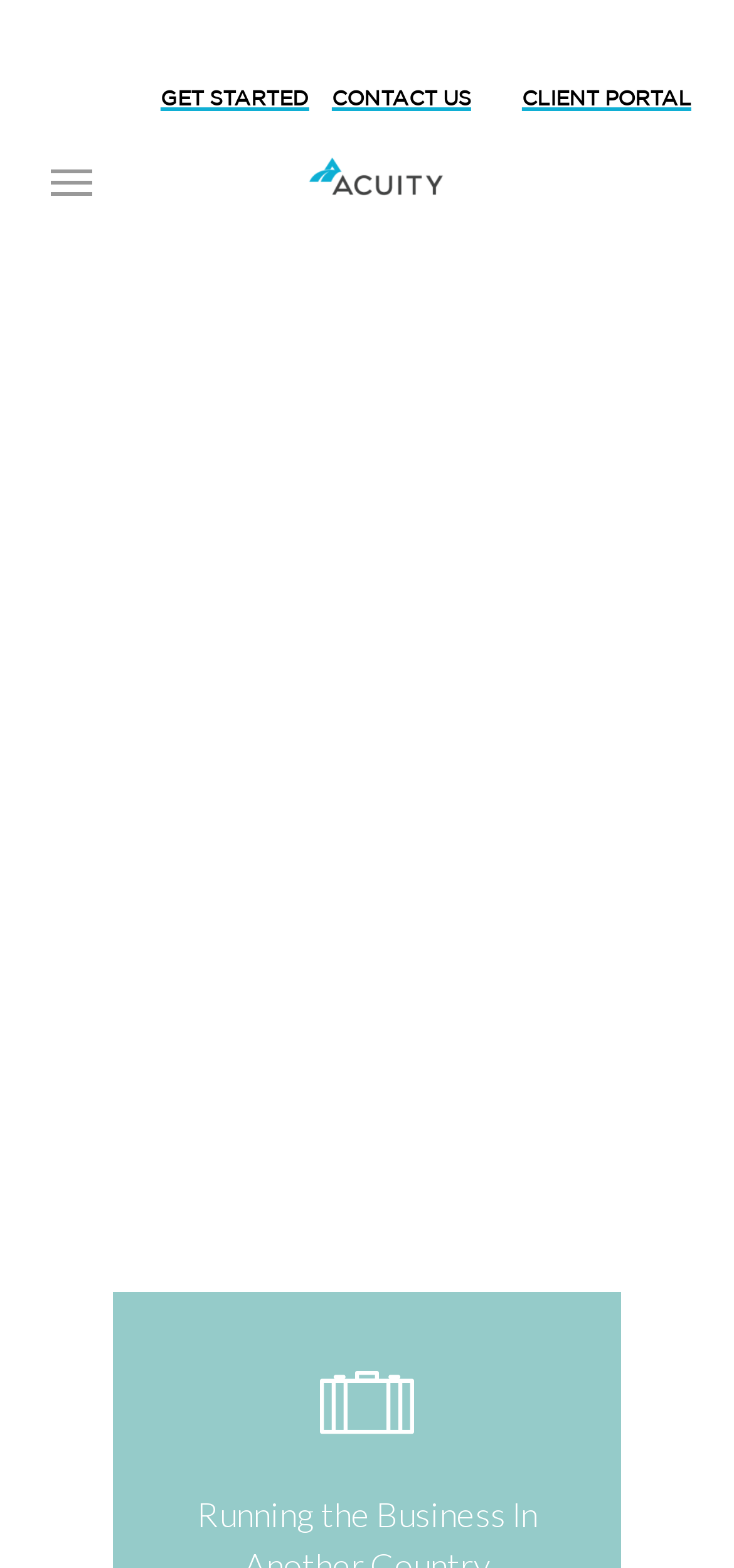For the following element description, predict the bounding box coordinates in the format (top-left x, top-left y, bottom-right x, bottom-right y). All values should be floating point numbers between 0 and 1. Description: Contact Us

[0.424, 0.036, 0.67, 0.08]